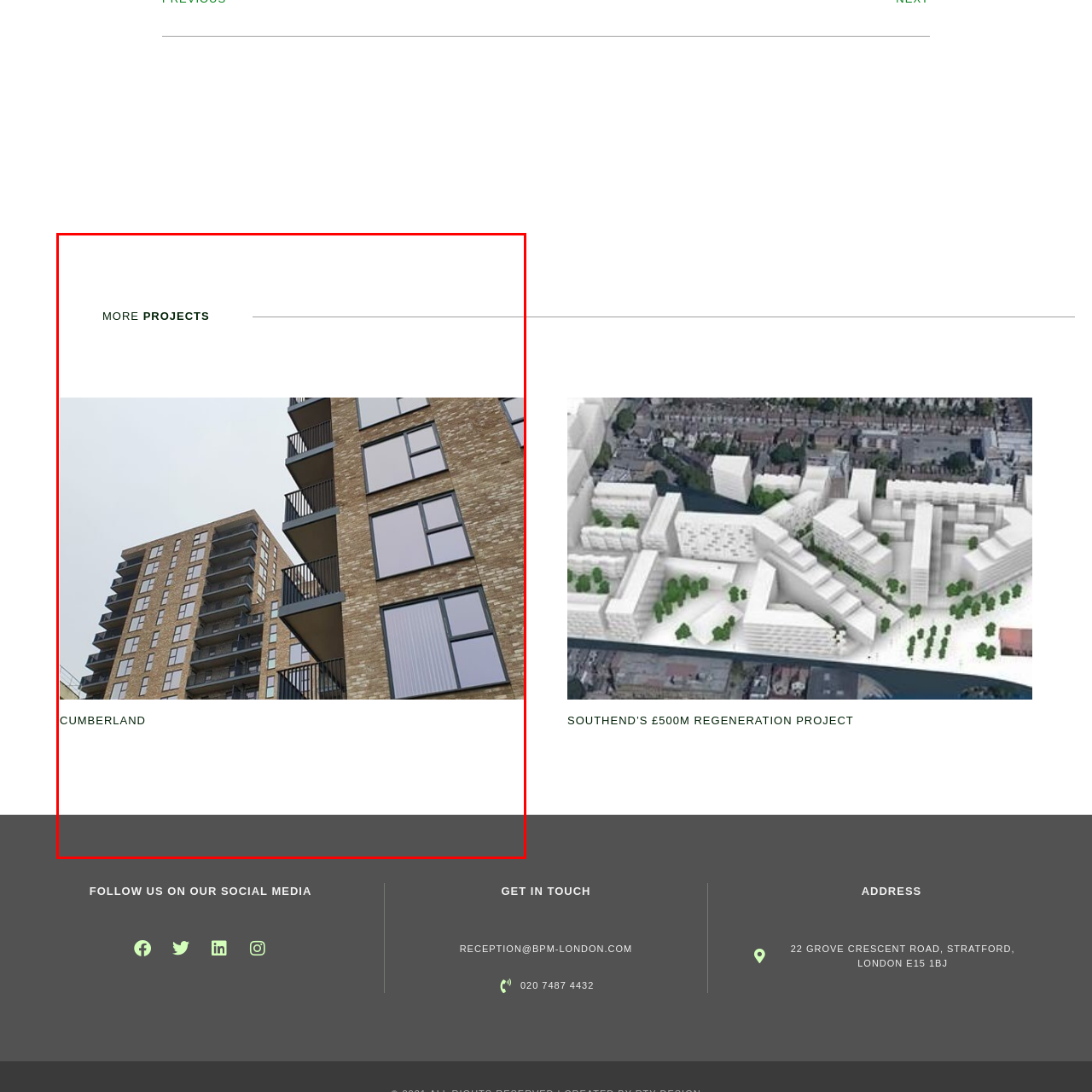Describe in detail what is depicted in the image enclosed by the red lines.

This image showcases a modern residential building project named "Cumberland." The perspective is from below, looking up at the multi-story structure, which features a combination of brick and glass elements. The tall building on the left includes several balconies, adding to its contemporary architectural style. To the right, large window panels reflect the surrounding light, enhancing the building's aesthetic appeal. This project is highlighted on the webpage under the "MORE PROJECTS" section, indicating its significance in the portfolio, along with a focus on innovative residential developments.